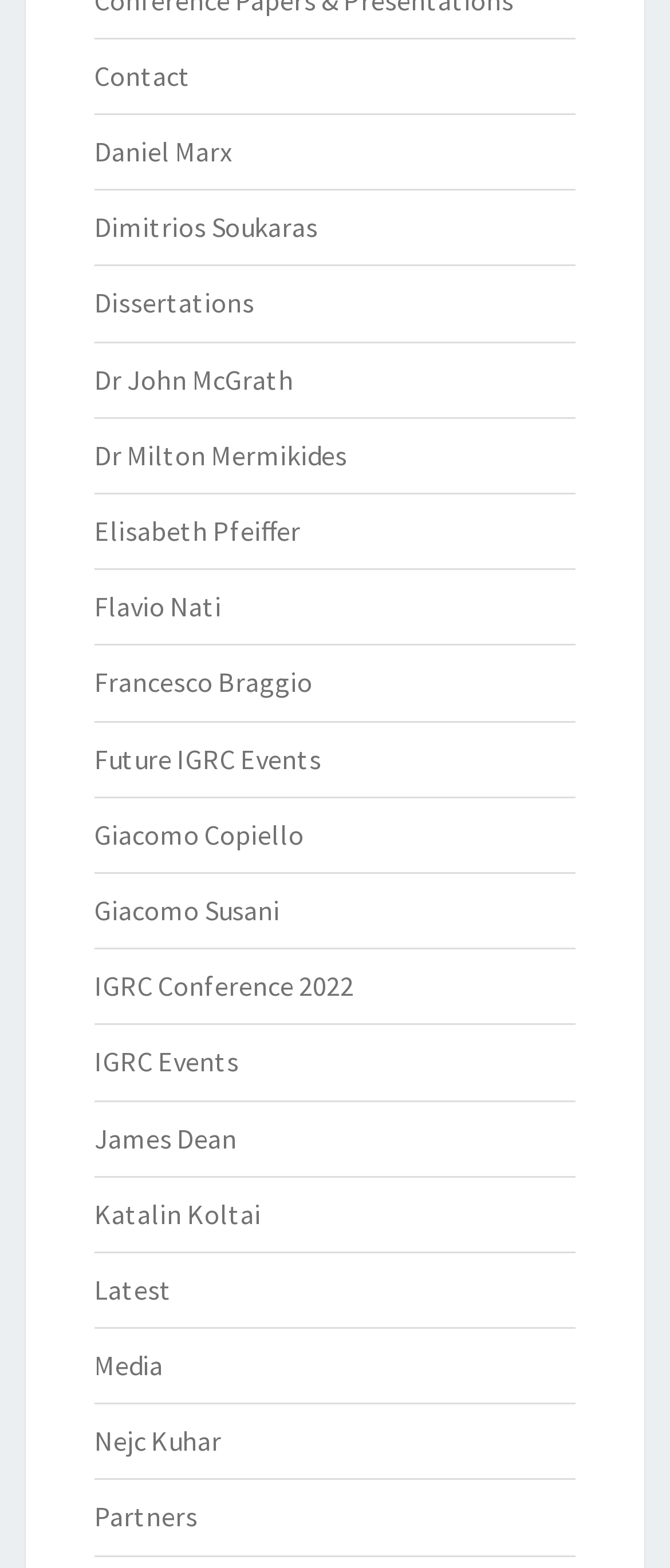How many links are on the webpage?
Please answer using one word or phrase, based on the screenshot.

22